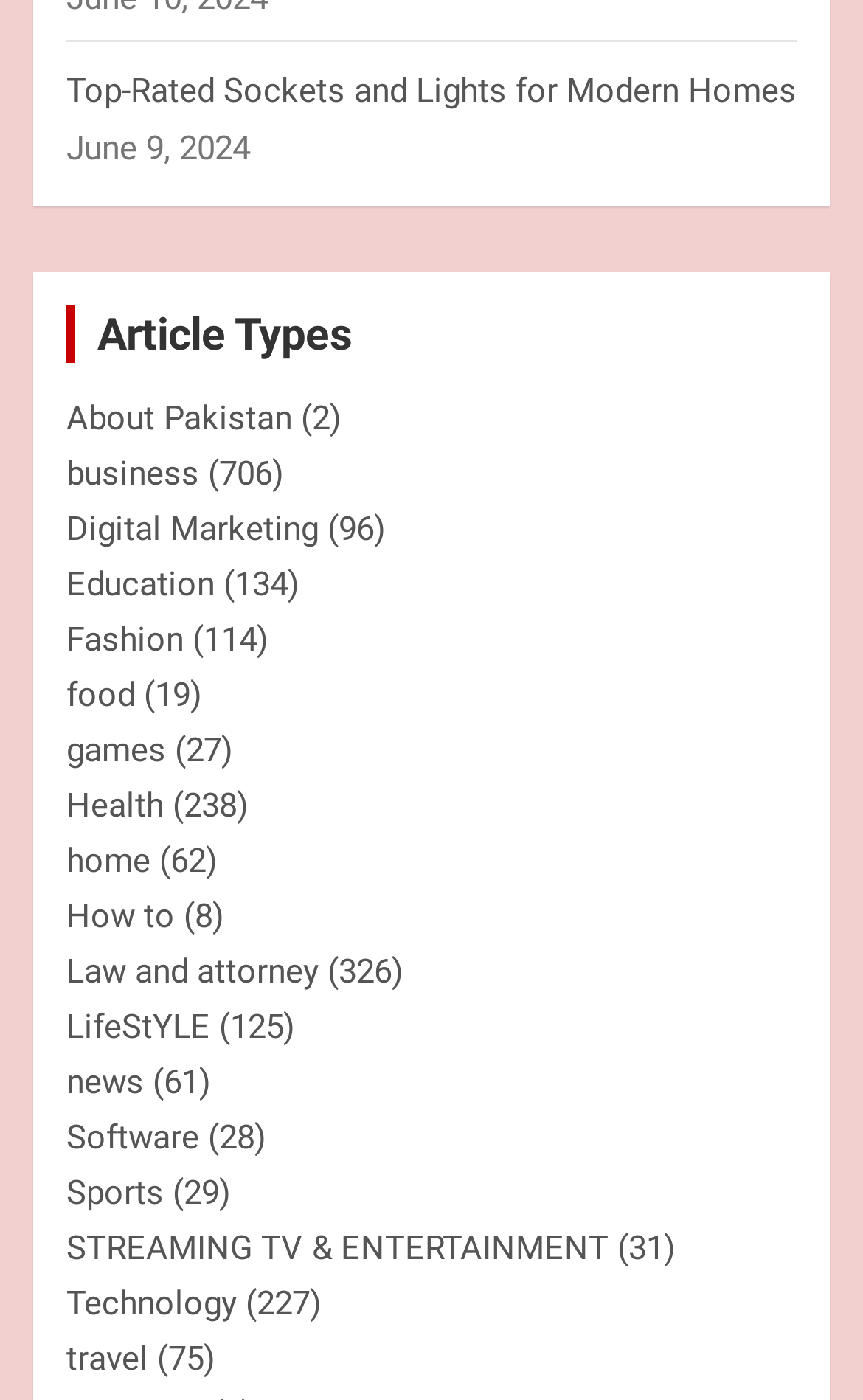How many articles are there under the 'Law and attorney' category?
Using the image as a reference, answer with just one word or a short phrase.

326